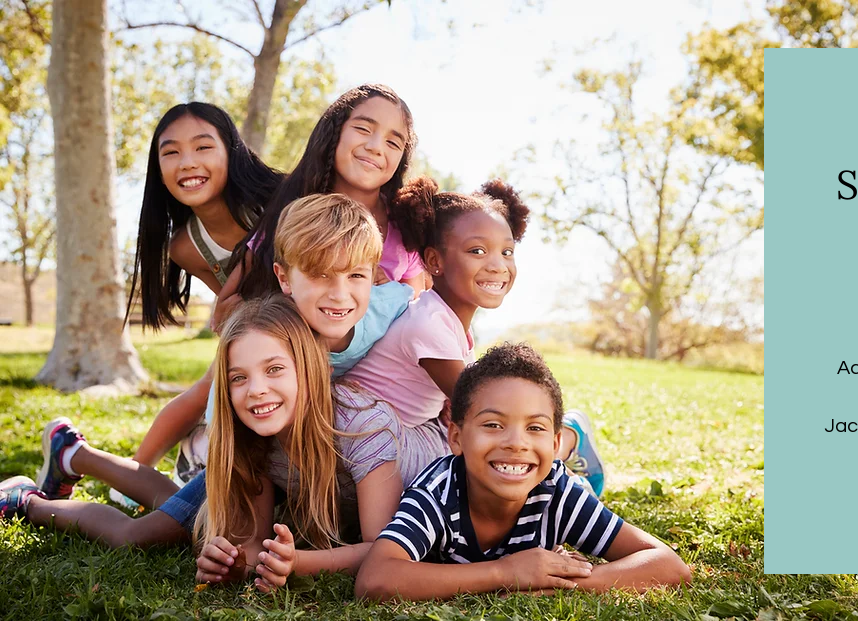Explain the image with as much detail as possible.

A vibrant and joyful image featuring a diverse group of six children happily playing together in a sunny outdoor setting. The children are positioned in a playful arrangement, with some lying down and others sitting on top of them, all wearing bright and cheerful clothing that reflects their playful spirits. The backdrop consists of greenery and trees, adding to the cheerful atmosphere. This engaging scene captures the essence of friendship and fun, emphasizing inclusivity and the joy of childhood, perfectly aligning with the mission of Accessible Education Solutions in Jacksonville, FL, which aims to make learning accessible for all children.